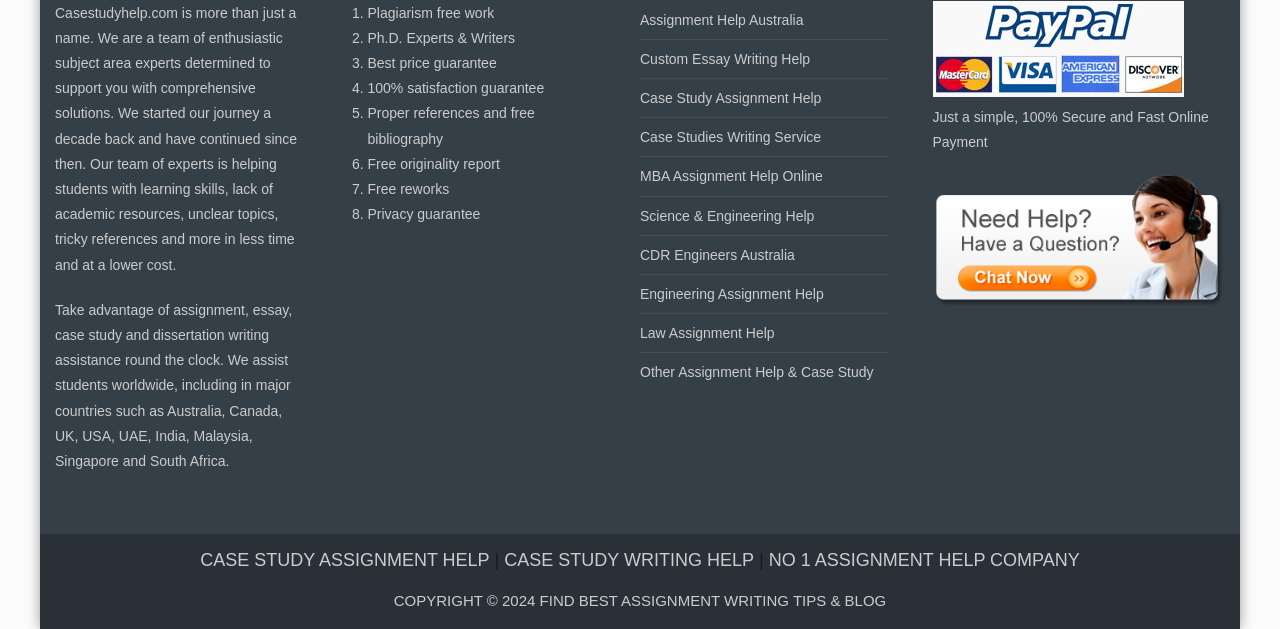Give a one-word or one-phrase response to the question: 
What is the guarantee provided by Casestudyhelp.com?

100% satisfaction